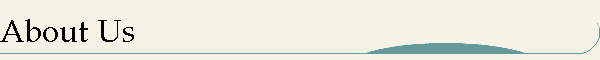Describe every important feature and element in the image comprehensively.

The image features a stylized heading that reads "About Us," prominently displayed at the top of the webpage for Beacon Waves, a company specializing in technology and marketing solutions. The text is bold and elegantly designed, likely to serve as an introduction to the company's background and services. The background is subtly colored to enhance readability, creating a welcoming atmosphere for visitors seeking information about the organization's mission, values, and offerings. This heading signifies the section where users can learn more about the company’s journey, expertise, and commitment to blending technology with creativity to help businesses thrive.